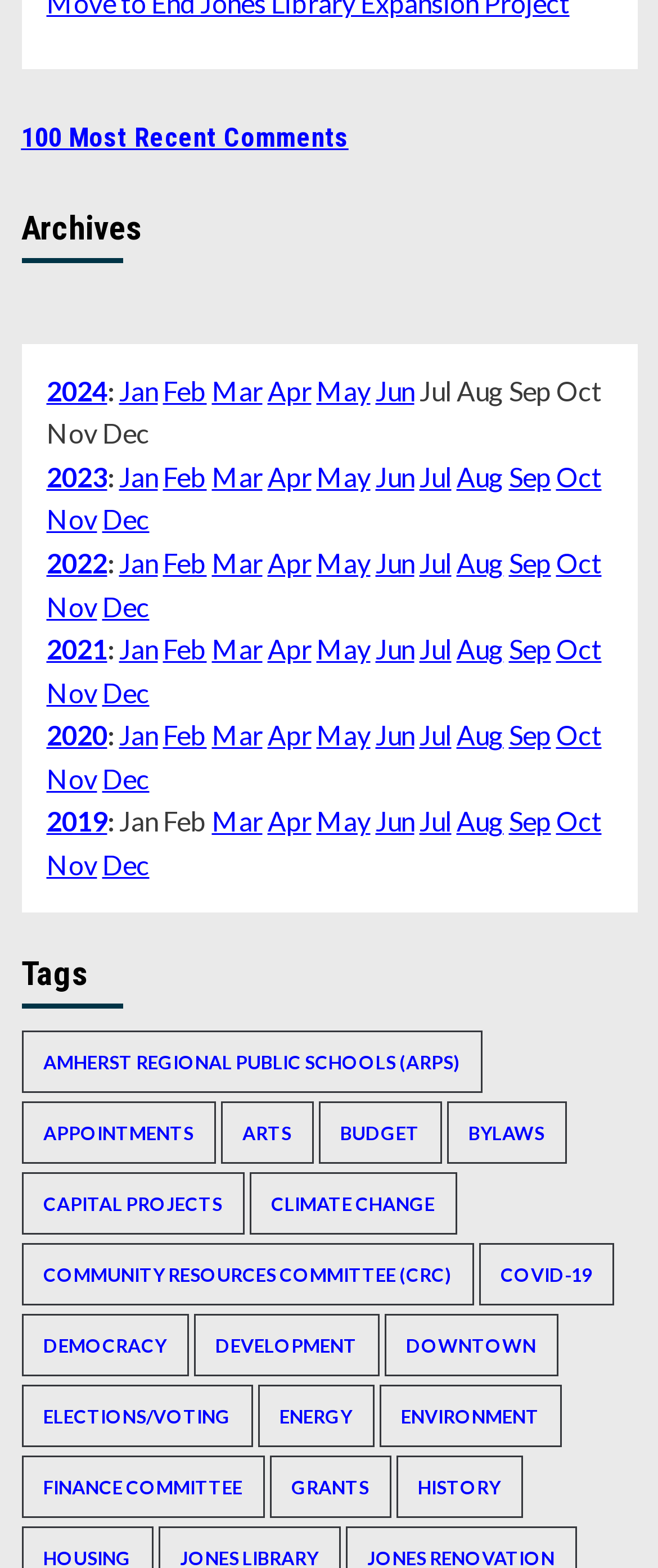What is the title of the heading above the archives section?
Refer to the screenshot and respond with a concise word or phrase.

Archives